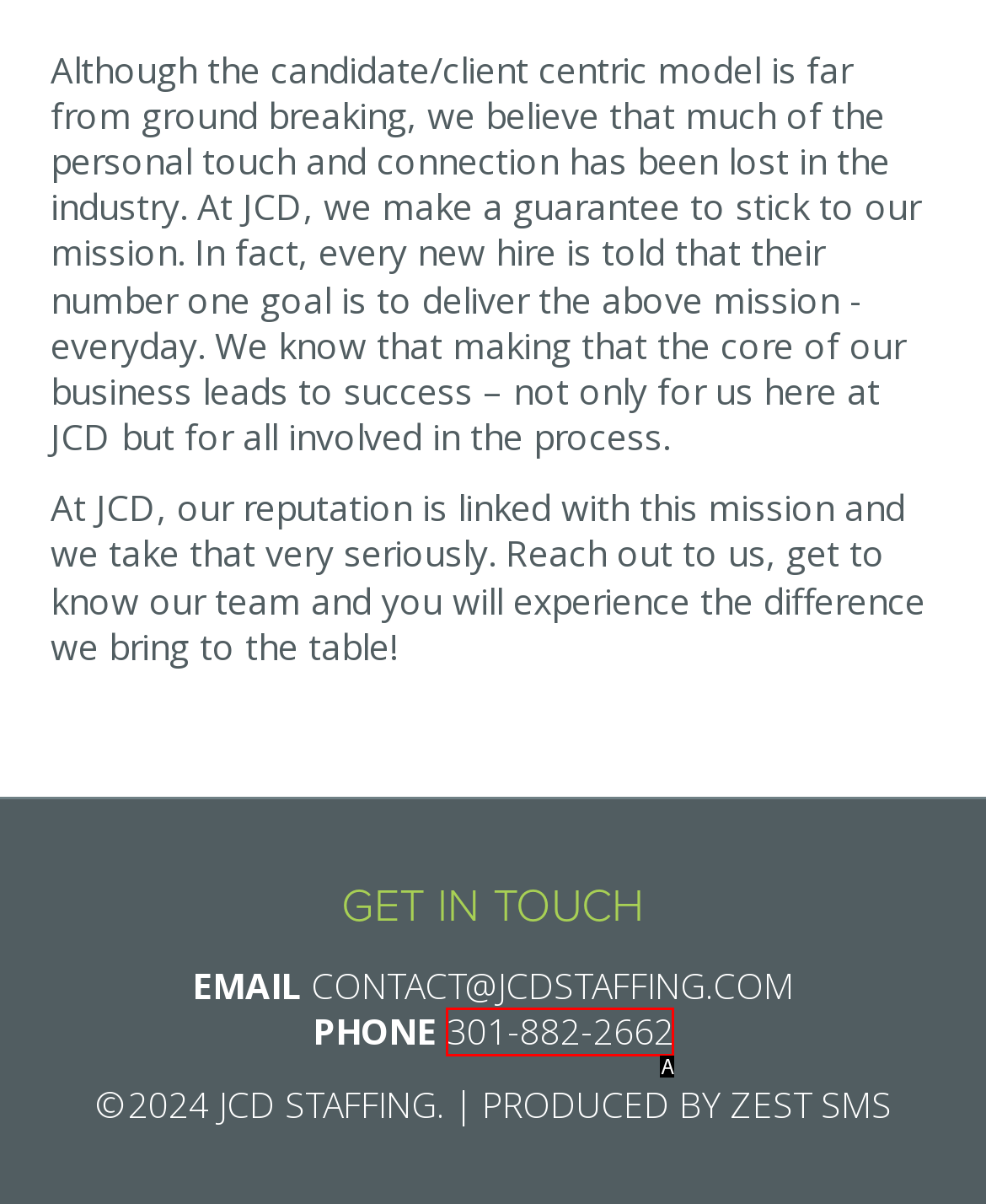Choose the letter that best represents the description: Menu. Answer with the letter of the selected choice directly.

None